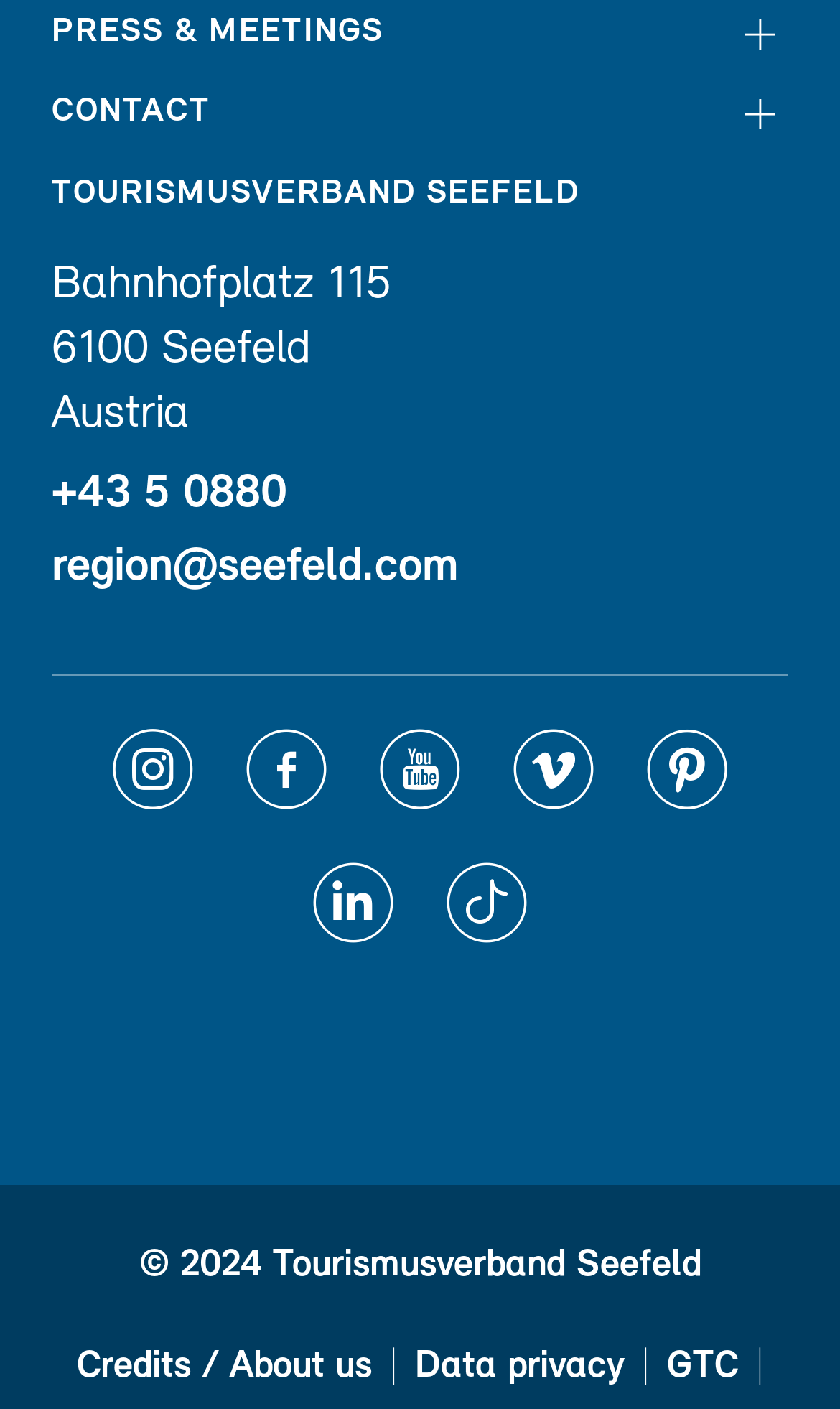Find the bounding box coordinates of the element I should click to carry out the following instruction: "Send email to region@seefeld.com".

[0.062, 0.378, 0.546, 0.43]